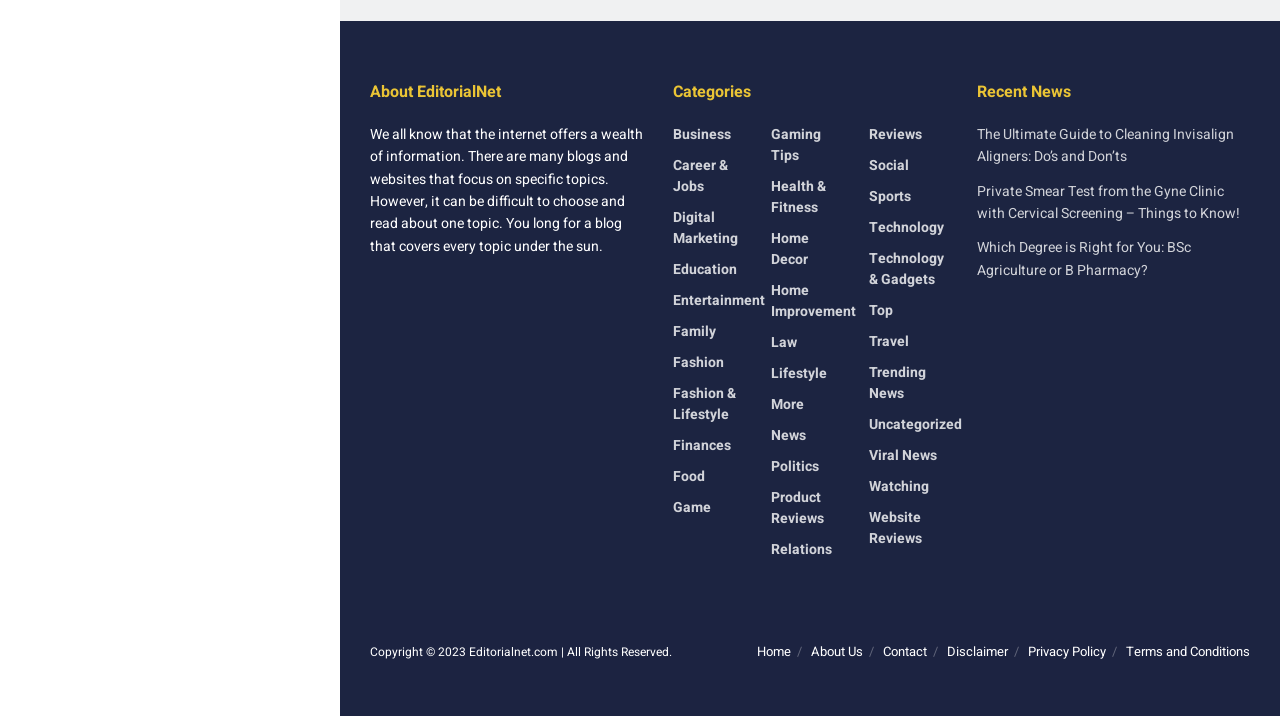What is the main topic of the webpage?
Refer to the screenshot and respond with a concise word or phrase.

EditorialNet